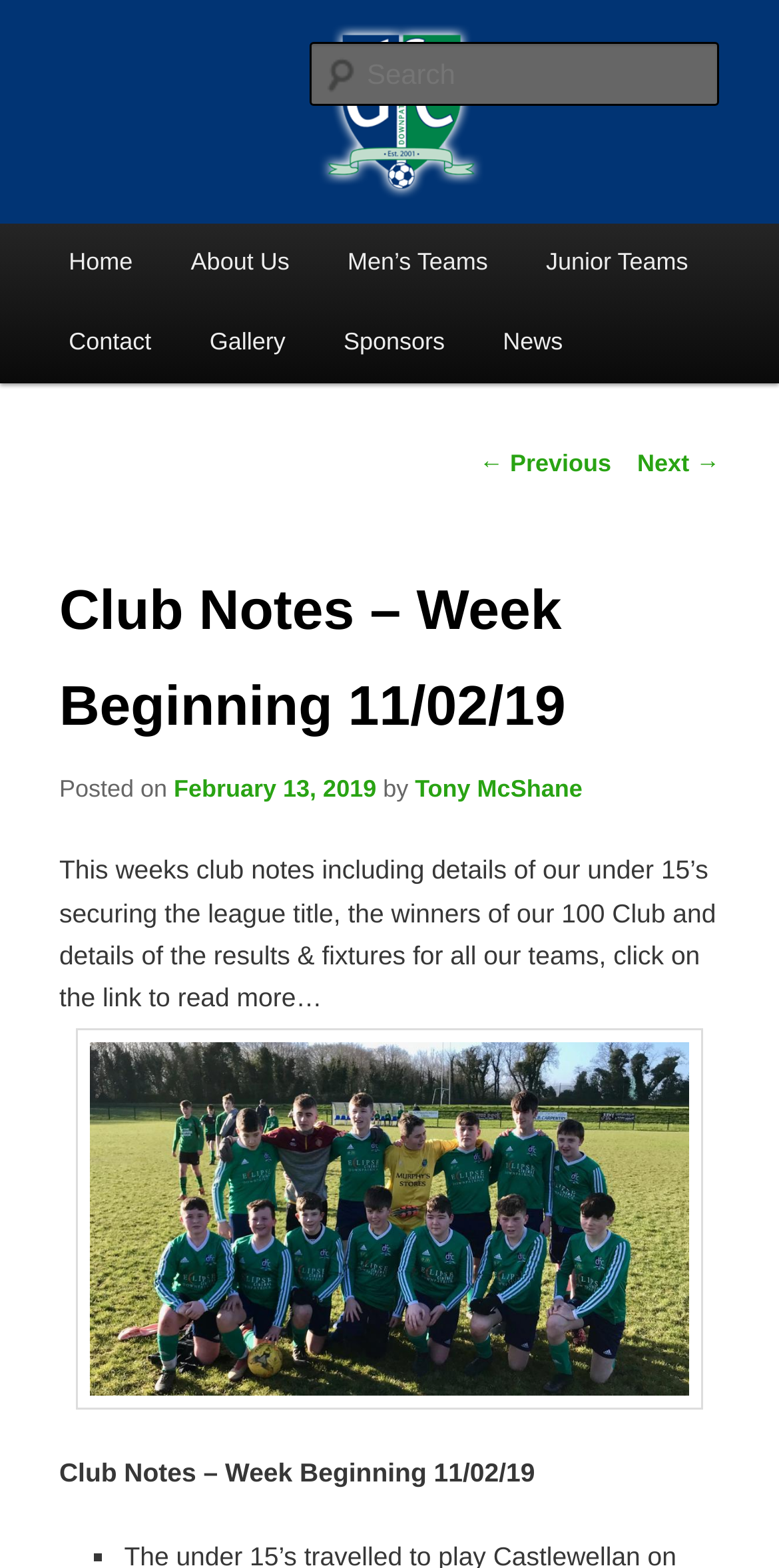Identify the bounding box coordinates of the HTML element based on this description: "Tony McShane".

[0.533, 0.494, 0.748, 0.512]